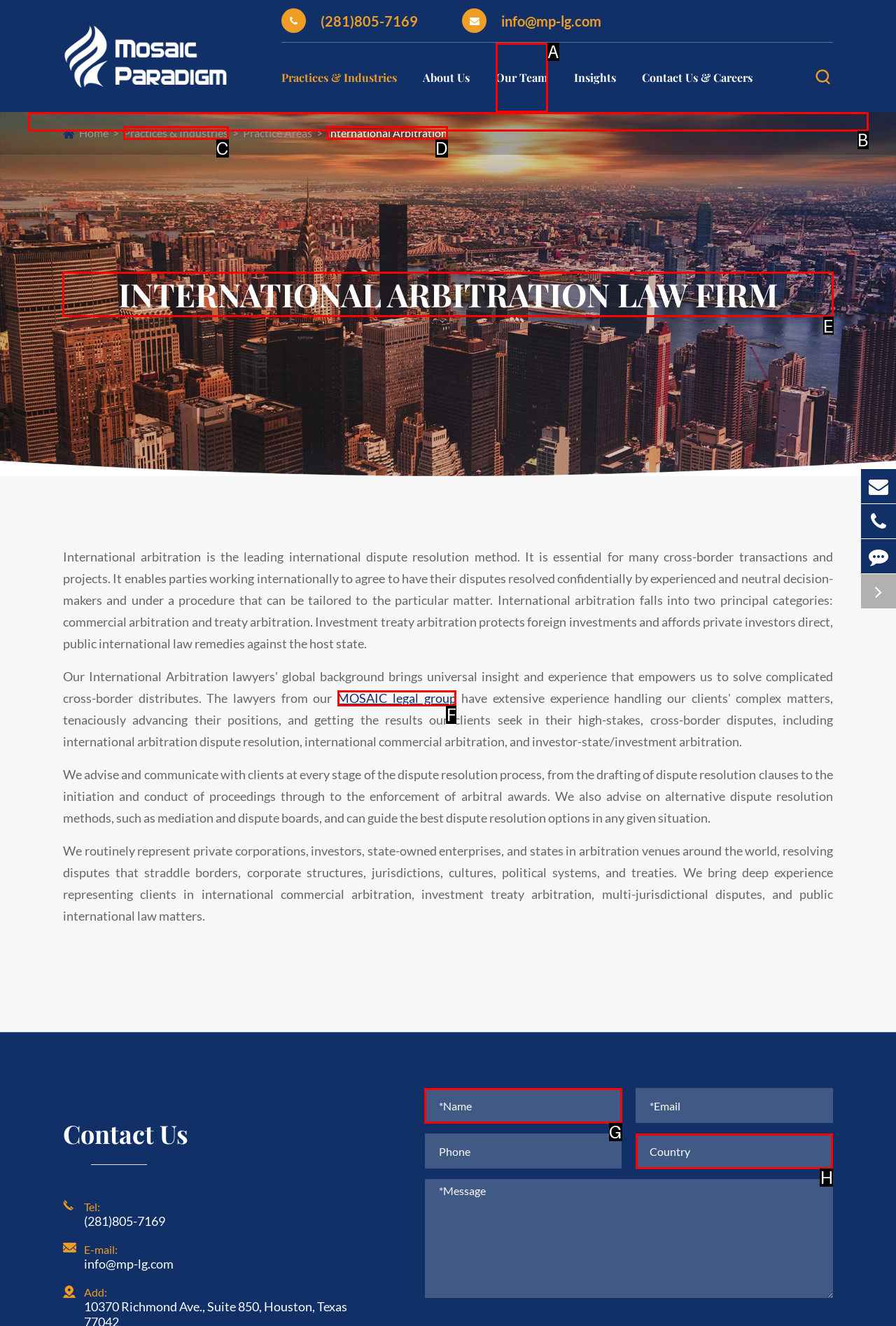Determine the letter of the element I should select to fulfill the following instruction: Learn about international arbitration. Just provide the letter.

E